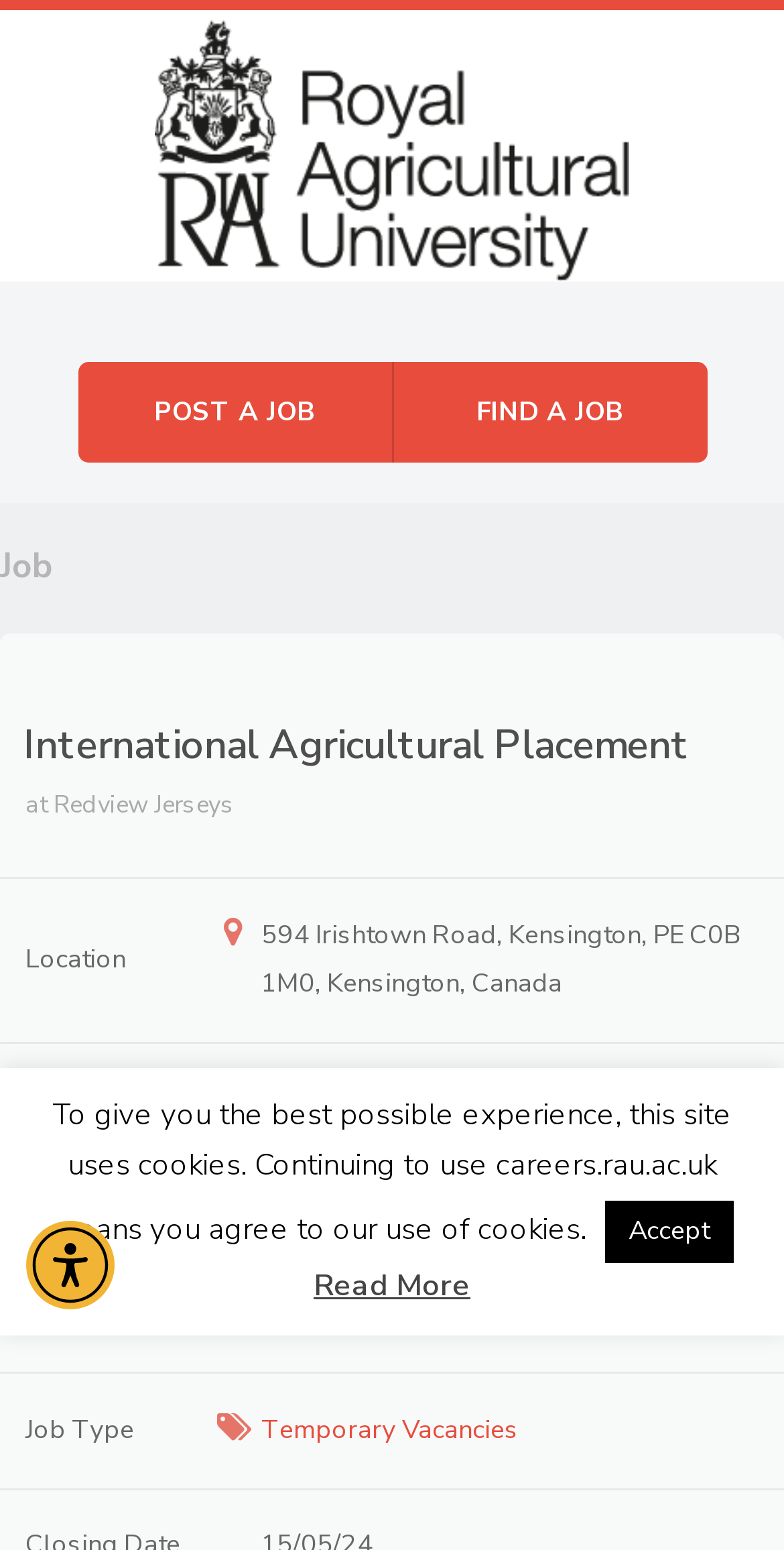How many categories are listed under International Agricultural Placement?
Using the image, provide a detailed and thorough answer to the question.

Under the 'International Agricultural Placement' header, I found four links: 'Agriculture', 'Food and Fresh Produce', 'Placements', and 'Temporary Vacancies', which I assume are categories related to agricultural placements.